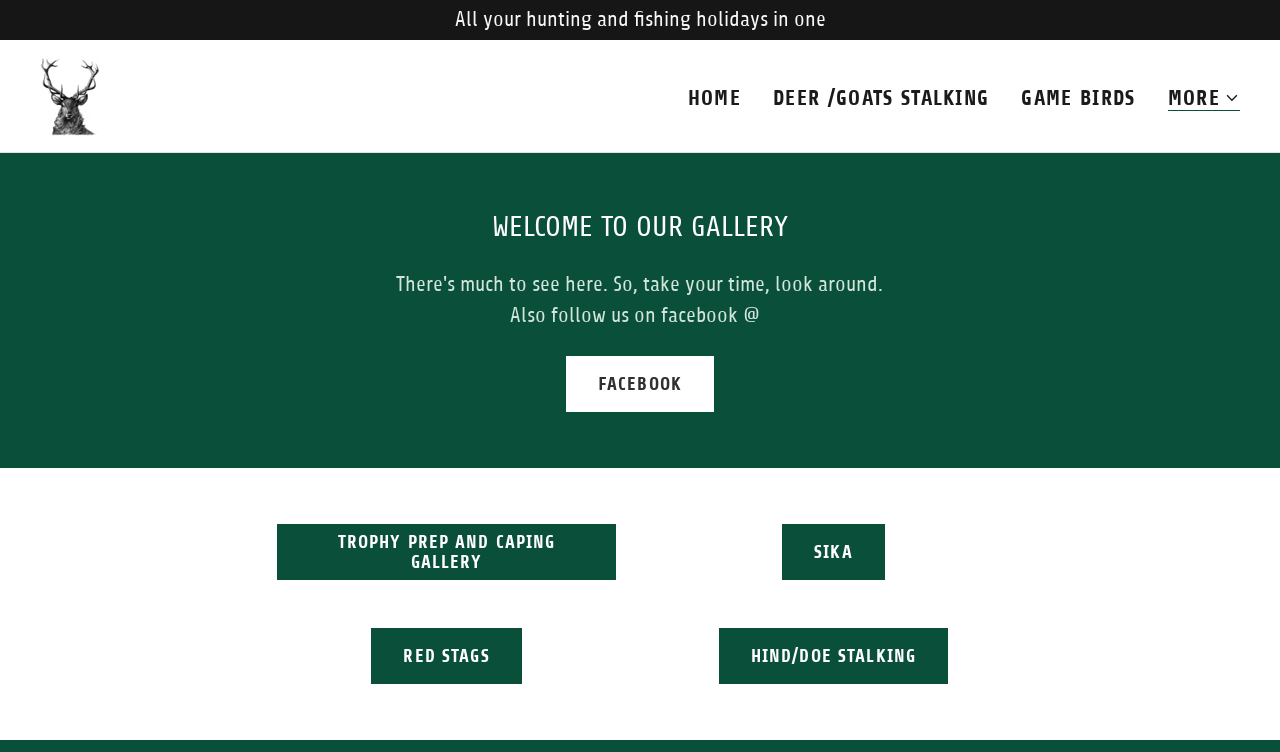Please locate the bounding box coordinates for the element that should be clicked to achieve the following instruction: "explore GAME BIRDS". Ensure the coordinates are given as four float numbers between 0 and 1, i.e., [left, top, right, bottom].

[0.793, 0.106, 0.892, 0.154]